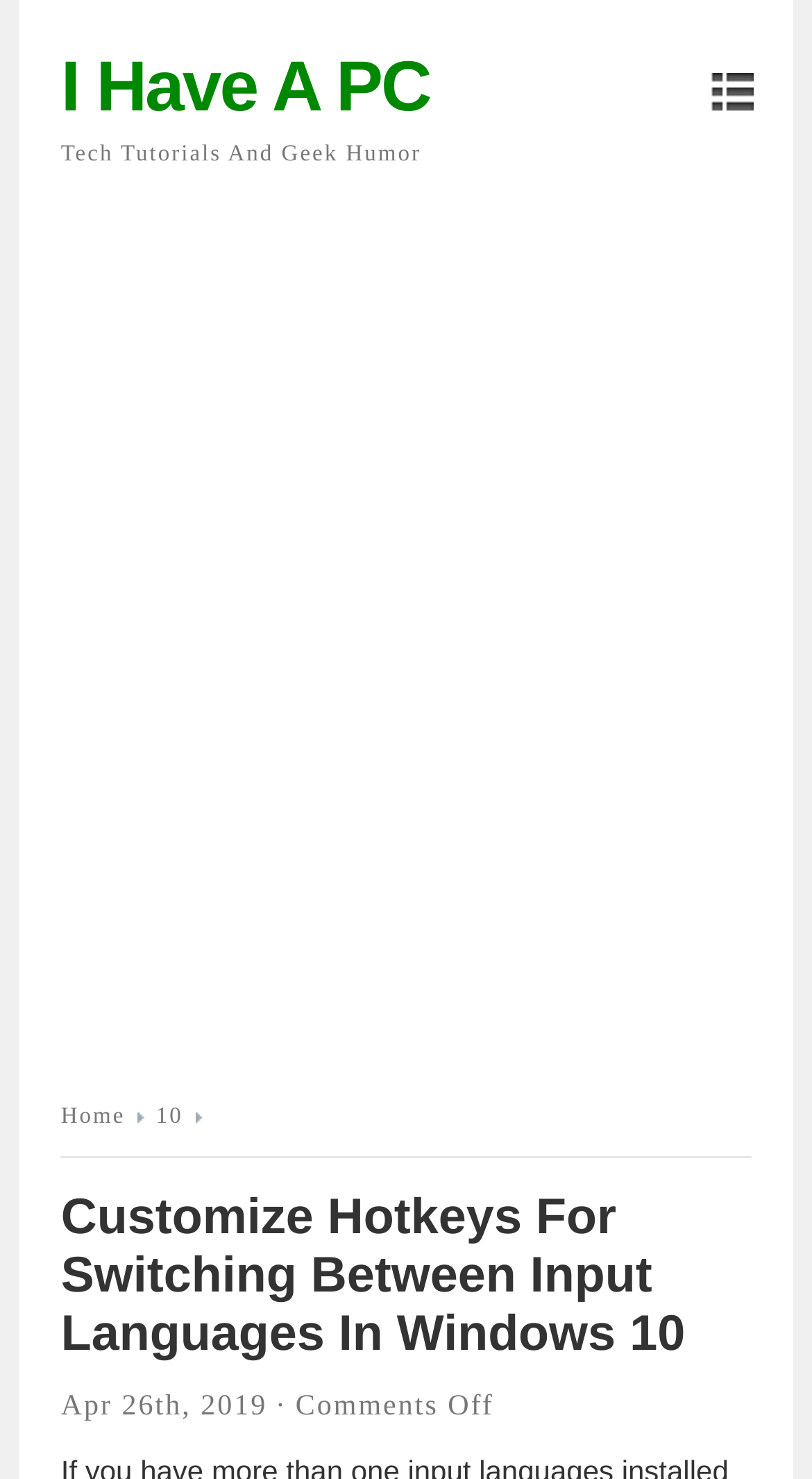Can you find and generate the webpage's heading?

I Have A PC